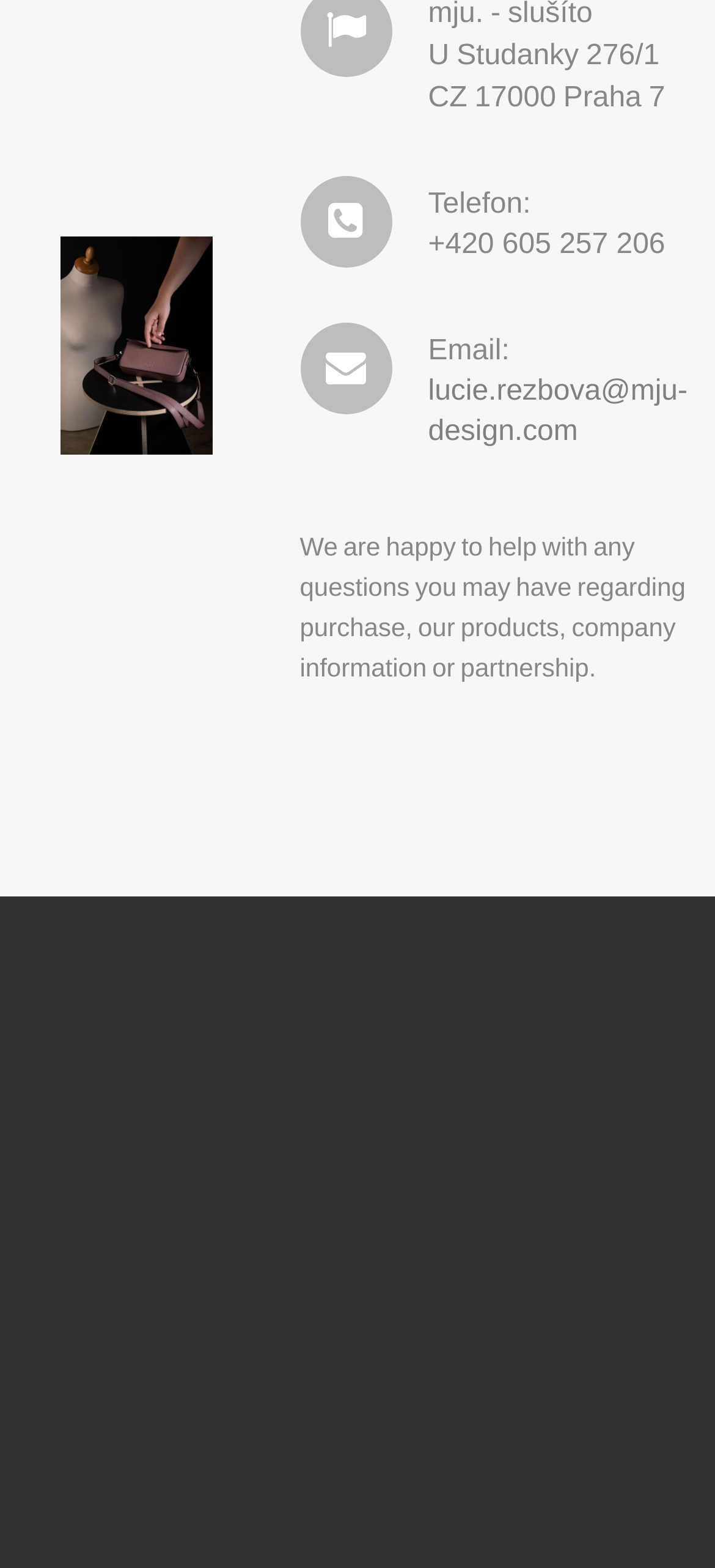Respond with a single word or phrase:
What is the email address of Lucie Řezbová?

lucie.rezbova@mju-design.com